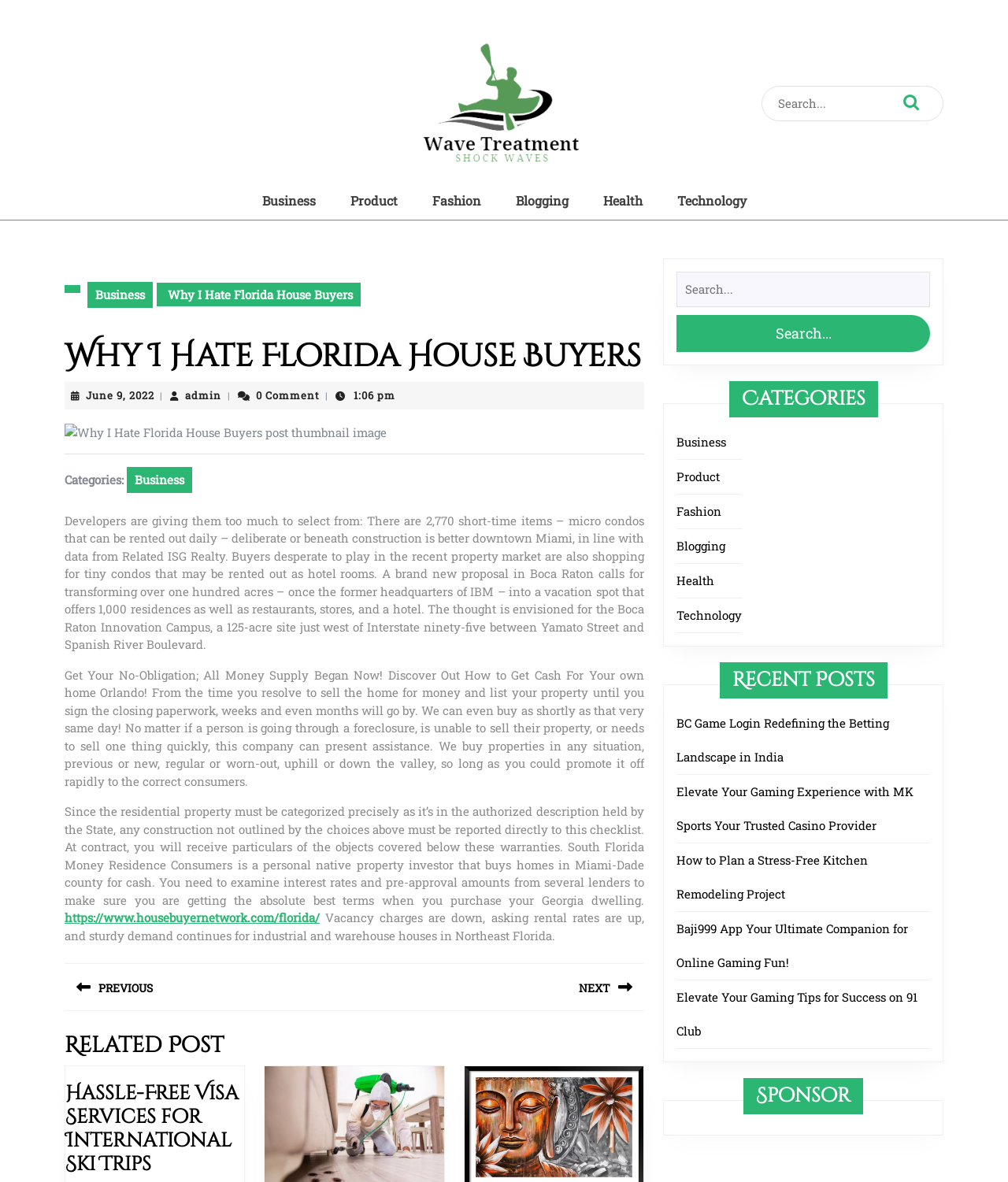Find and extract the text of the primary heading on the webpage.

Why I Hate Florida House Buyers